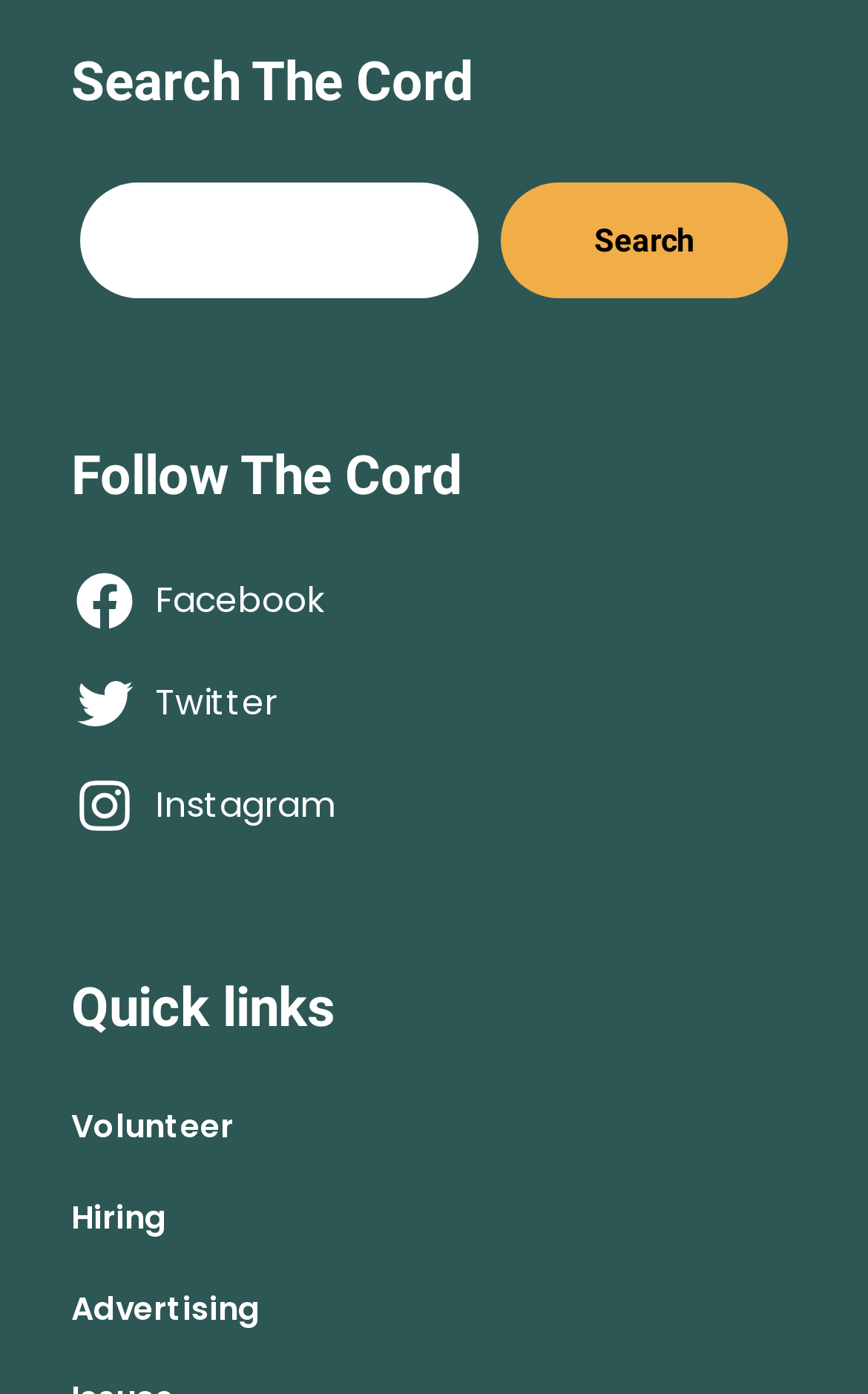Can you provide the bounding box coordinates for the element that should be clicked to implement the instruction: "Click Search button"?

[0.577, 0.131, 0.908, 0.214]